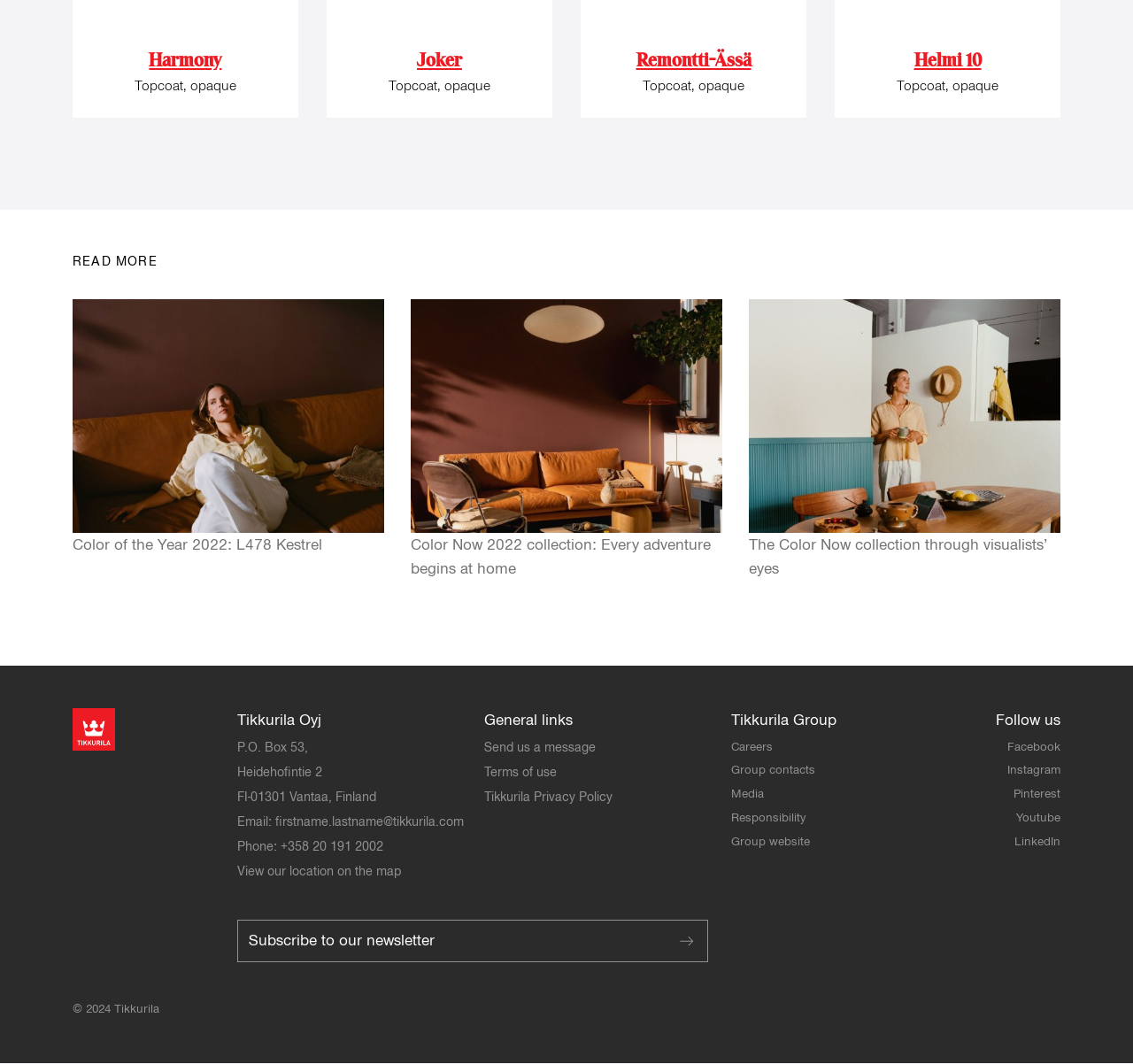What is the phone number at the bottom of the webpage?
Using the image as a reference, give an elaborate response to the question.

I found the answer by looking at the link with the phone number at the bottom of the webpage, which is located inside the contentinfo element.